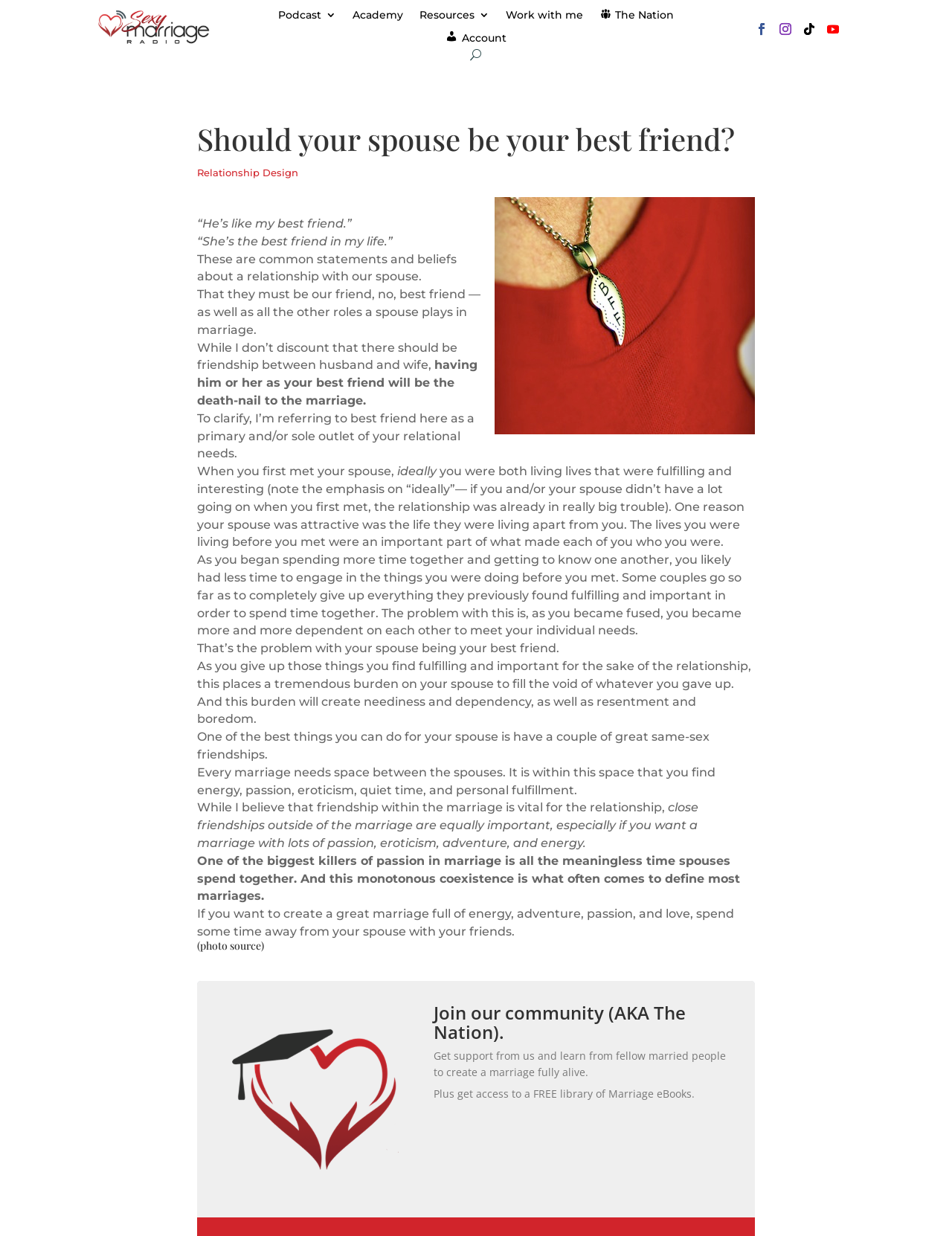Respond with a single word or phrase for the following question: 
What is the purpose of the image on the webpage?

To illustrate the article